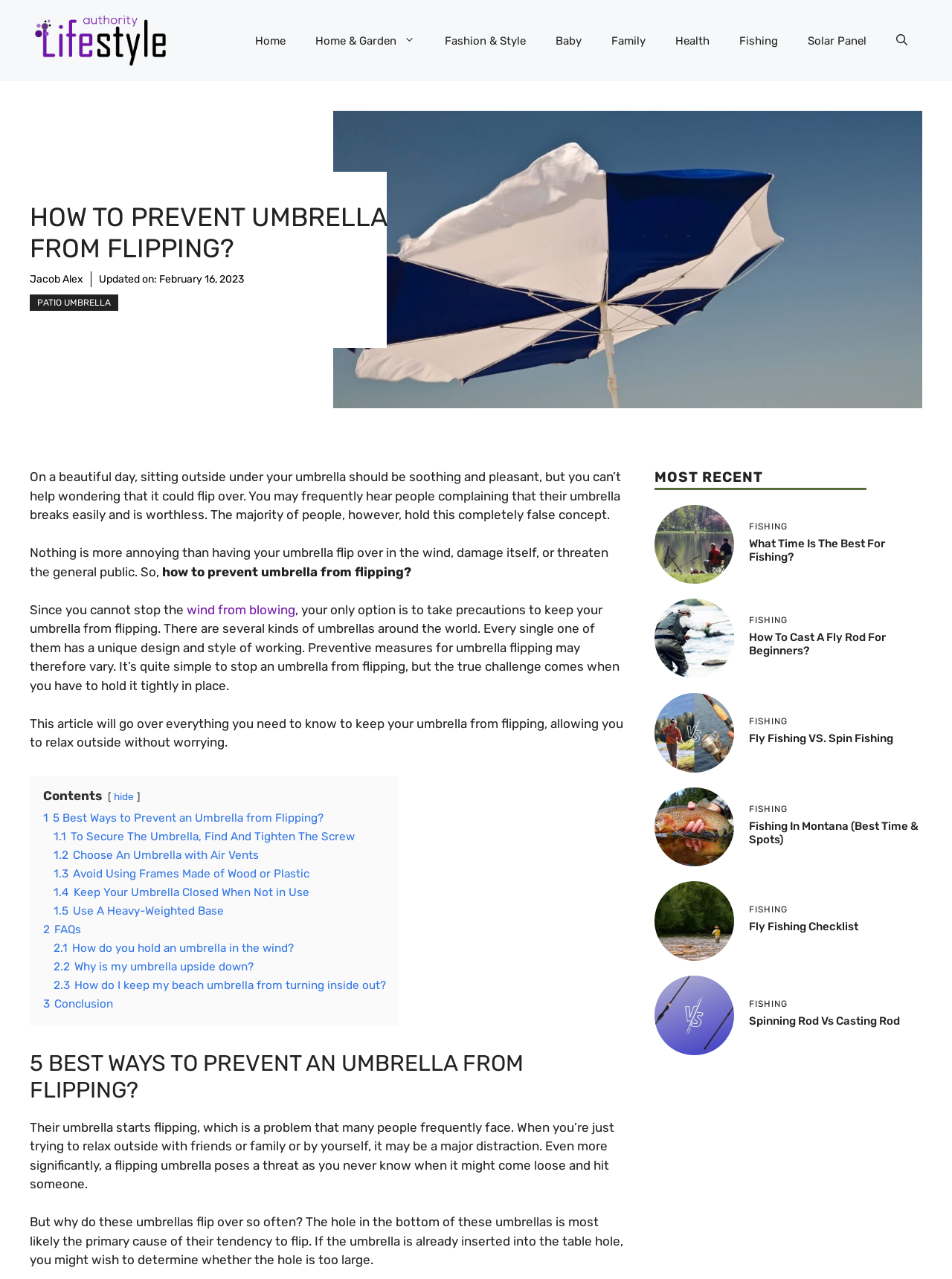Could you highlight the region that needs to be clicked to execute the instruction: "Read the article 'What Time is the Best for Fishing'"?

[0.688, 0.419, 0.771, 0.431]